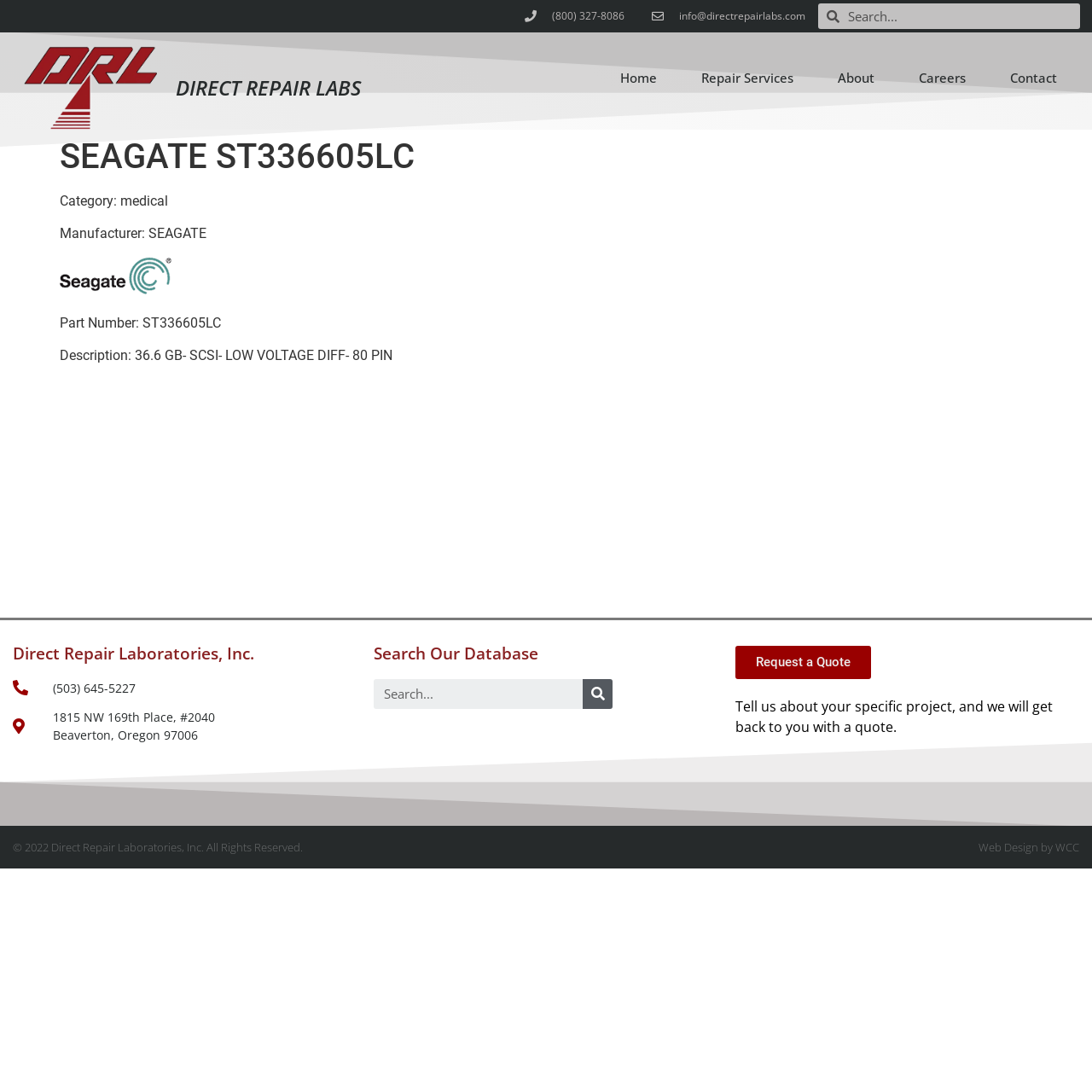Give a one-word or short-phrase answer to the following question: 
What is the manufacturer of the product?

SEAGATE